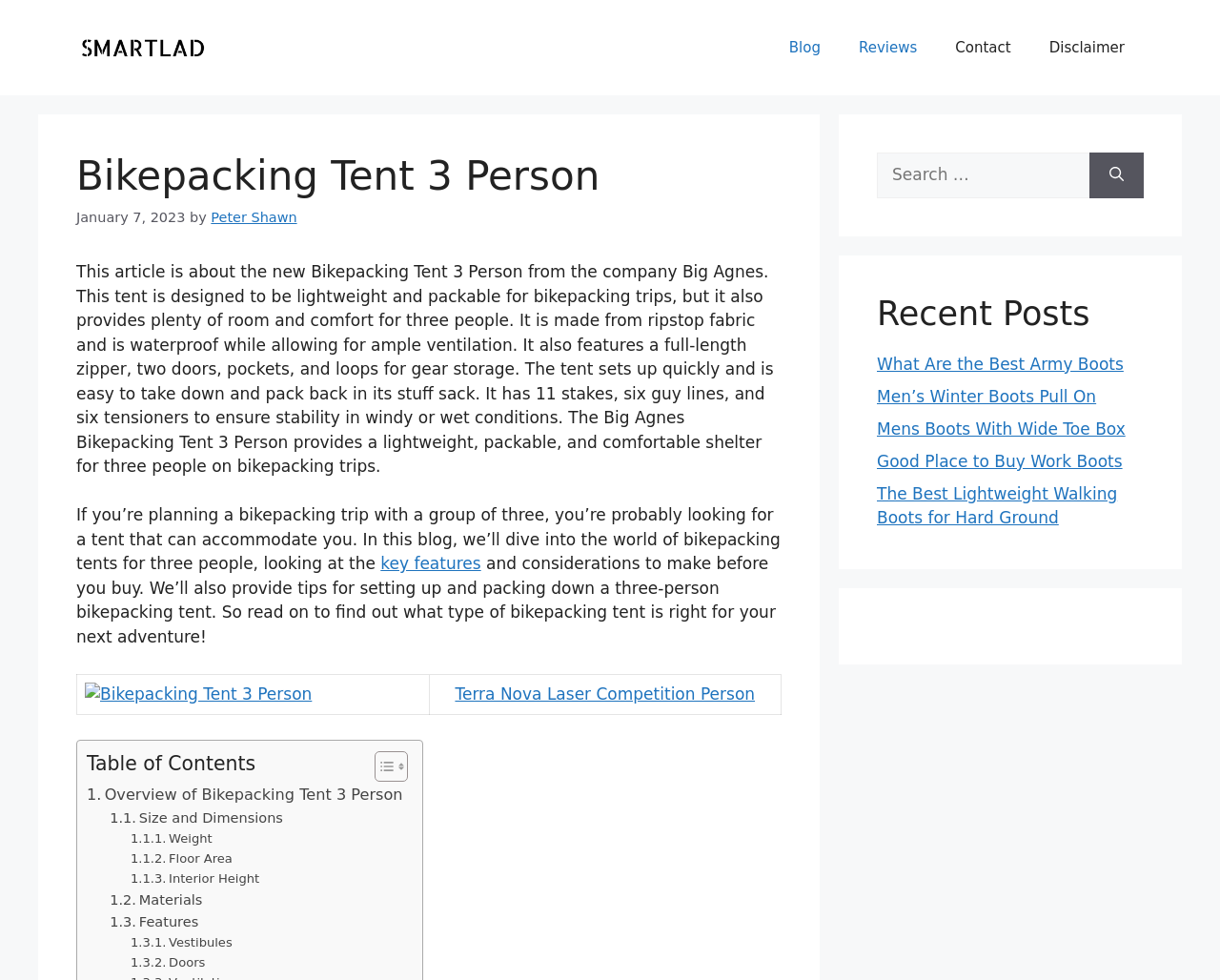Provide a brief response to the question below using a single word or phrase: 
What is the material of the bikepacking tent?

Ripstop fabric